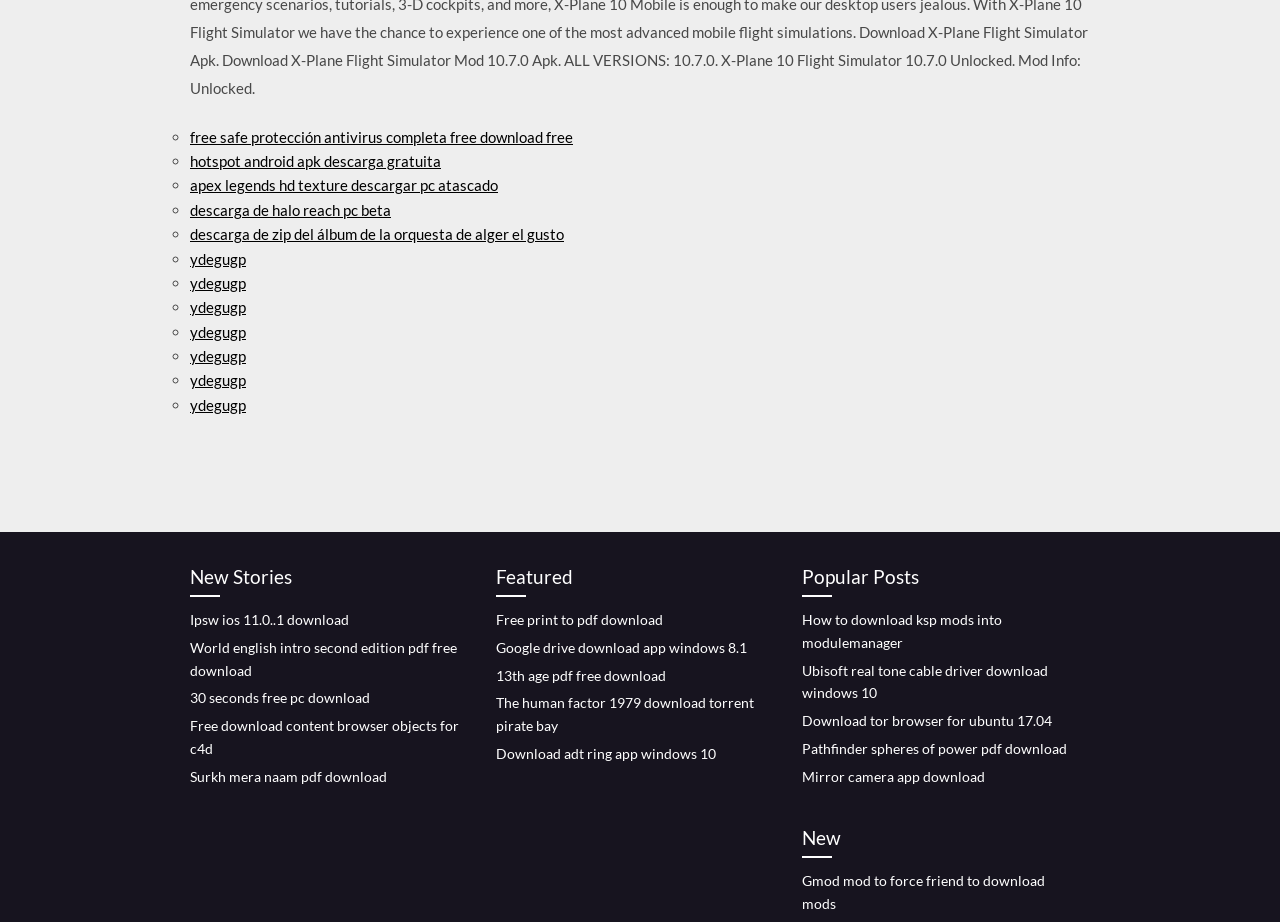Find the bounding box coordinates of the area that needs to be clicked in order to achieve the following instruction: "download Pathfinder spheres of power pdf". The coordinates should be specified as four float numbers between 0 and 1, i.e., [left, top, right, bottom].

[0.627, 0.802, 0.834, 0.821]